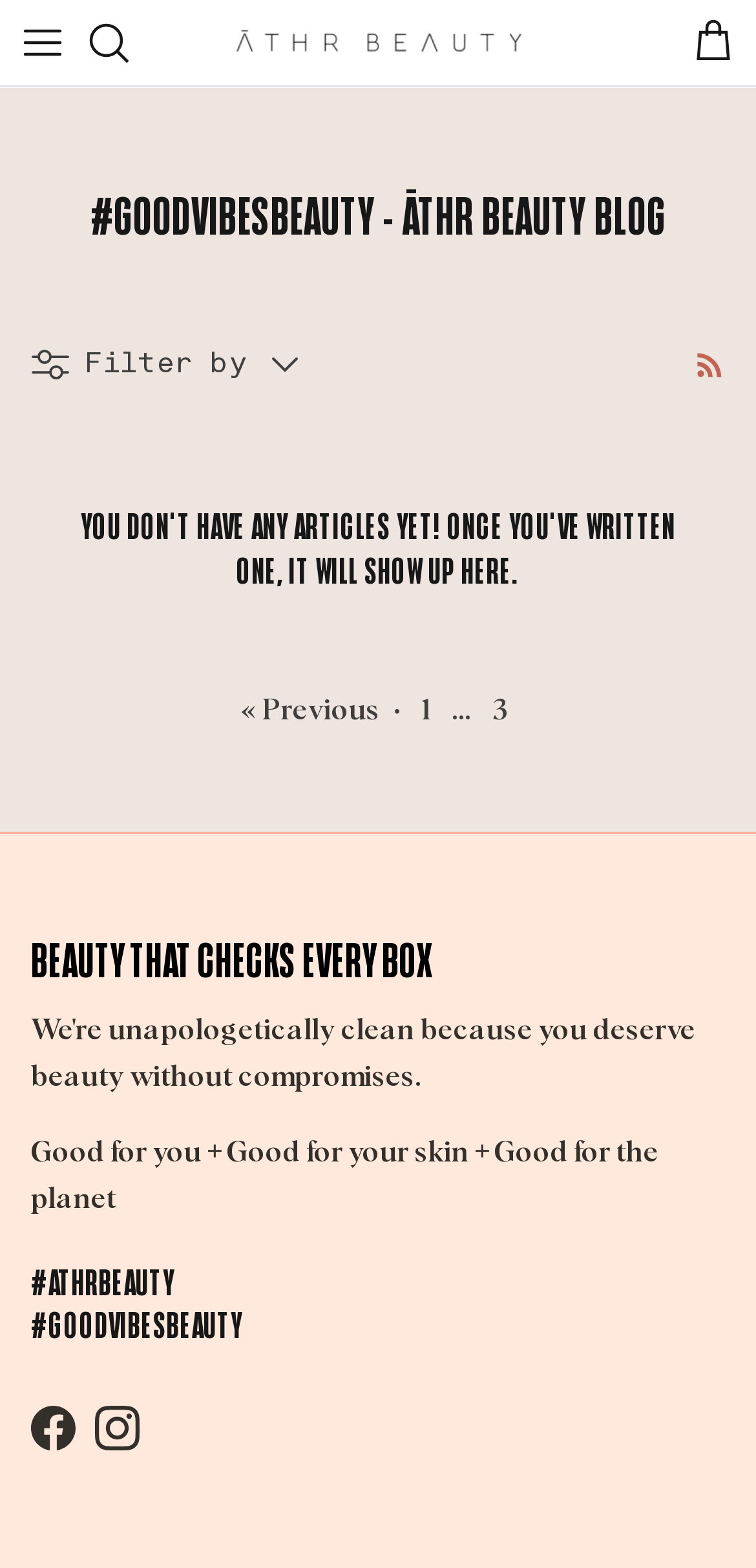Based on the description "Instagram", find the bounding box of the specified UI element.

[0.126, 0.896, 0.185, 0.925]